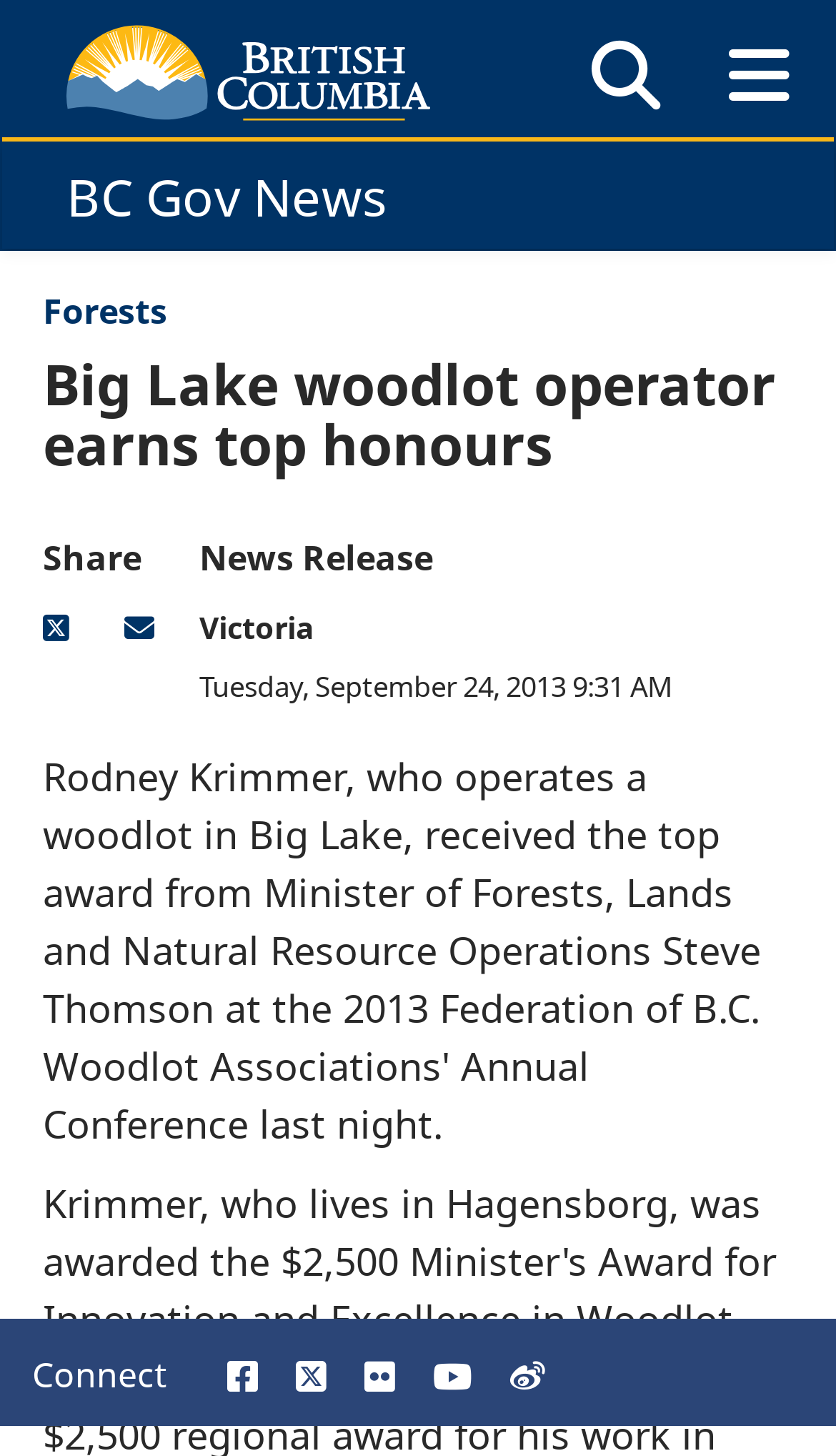Generate a comprehensive description of the webpage content.

The webpage is about a news article titled "Big Lake woodlot operator earns top honours" from the BC Gov News. At the top left corner, there is a link to the "Government of B.C." with an accompanying image. Next to it is a heading "BC Gov News". 

Below the top section, there are several headings and links organized in a hierarchical structure. The main heading "Forests" is located at the top, followed by a subheading "Big Lake woodlot operator earns top honours". To the right of the main heading, there are two more headings: "Share" and "News Release". Under the "Share" heading, there are two links to share the article on different platforms. Under the "News Release" heading, there is a subheading "Victoria" and a static text showing the date and time of the news release.

At the bottom of the page, there is a section with a static text "Connect" and five links to connect with the government on various social media platforms, including Facebook, X, Flickr, YouTube, and Weibo.